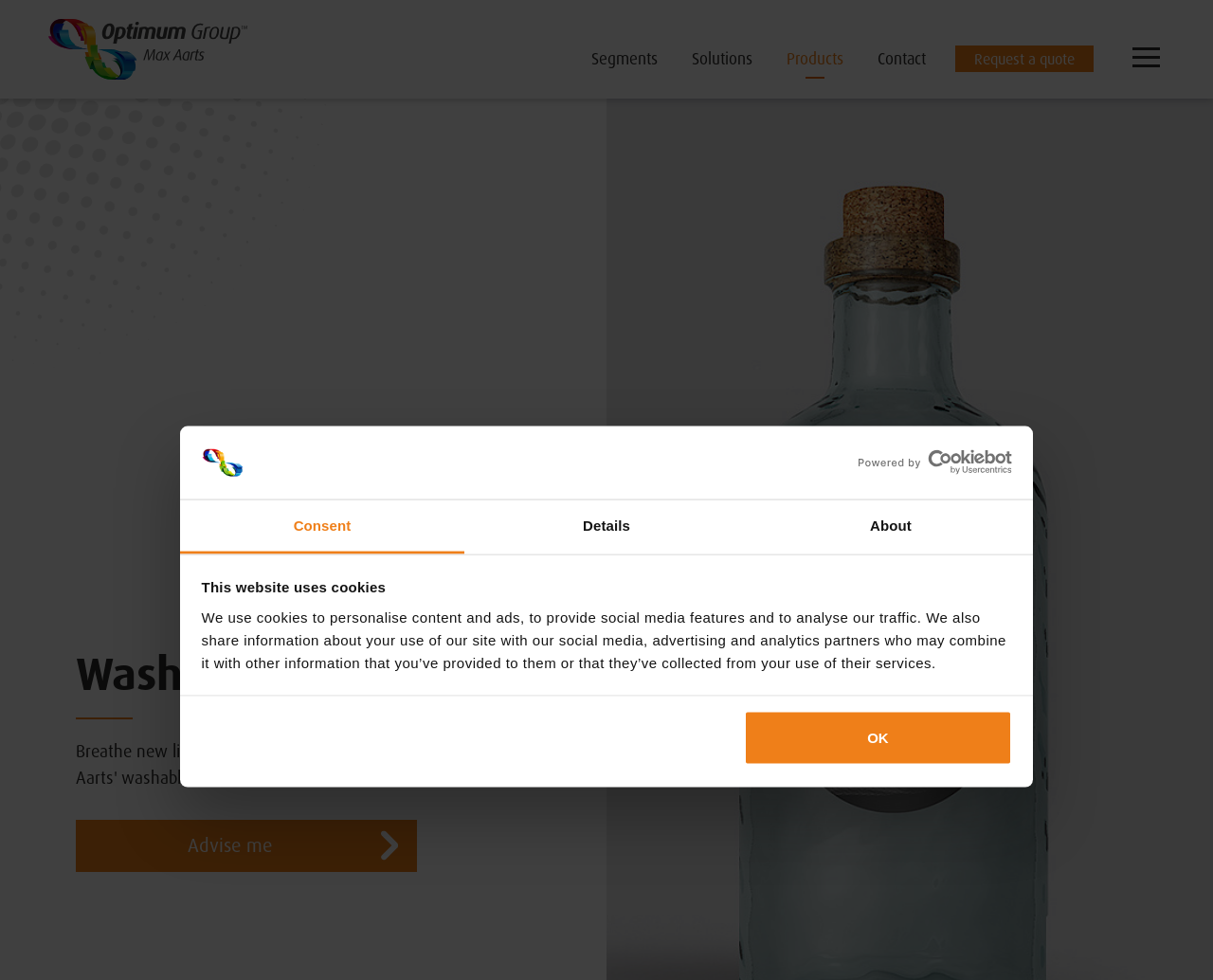Please give a short response to the question using one word or a phrase:
What is the name of the product featured on the webpage?

Washable Labels